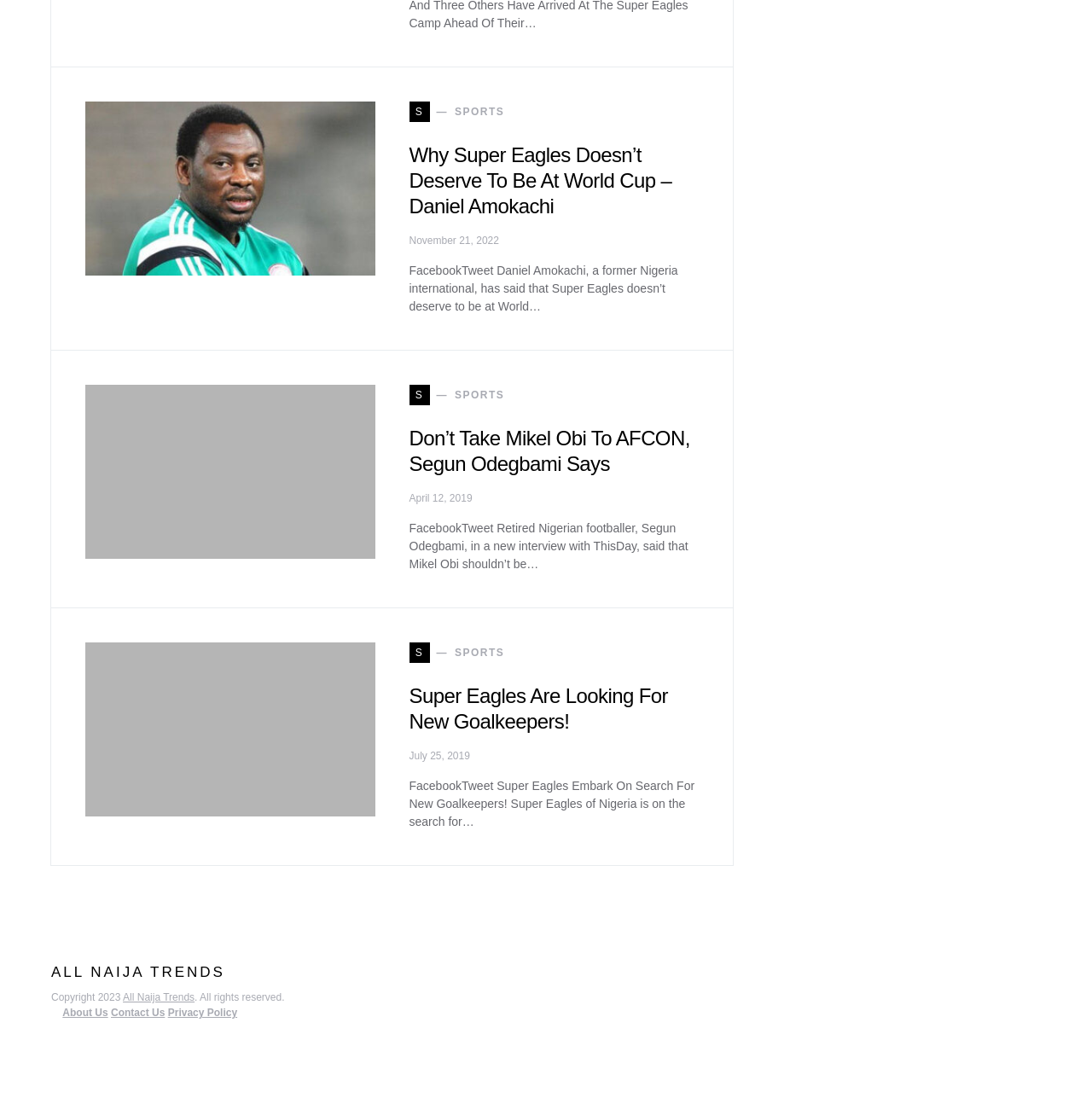Answer the question below using just one word or a short phrase: 
What type of links are available at the bottom of the webpage?

About Us, Contact Us, Privacy Policy